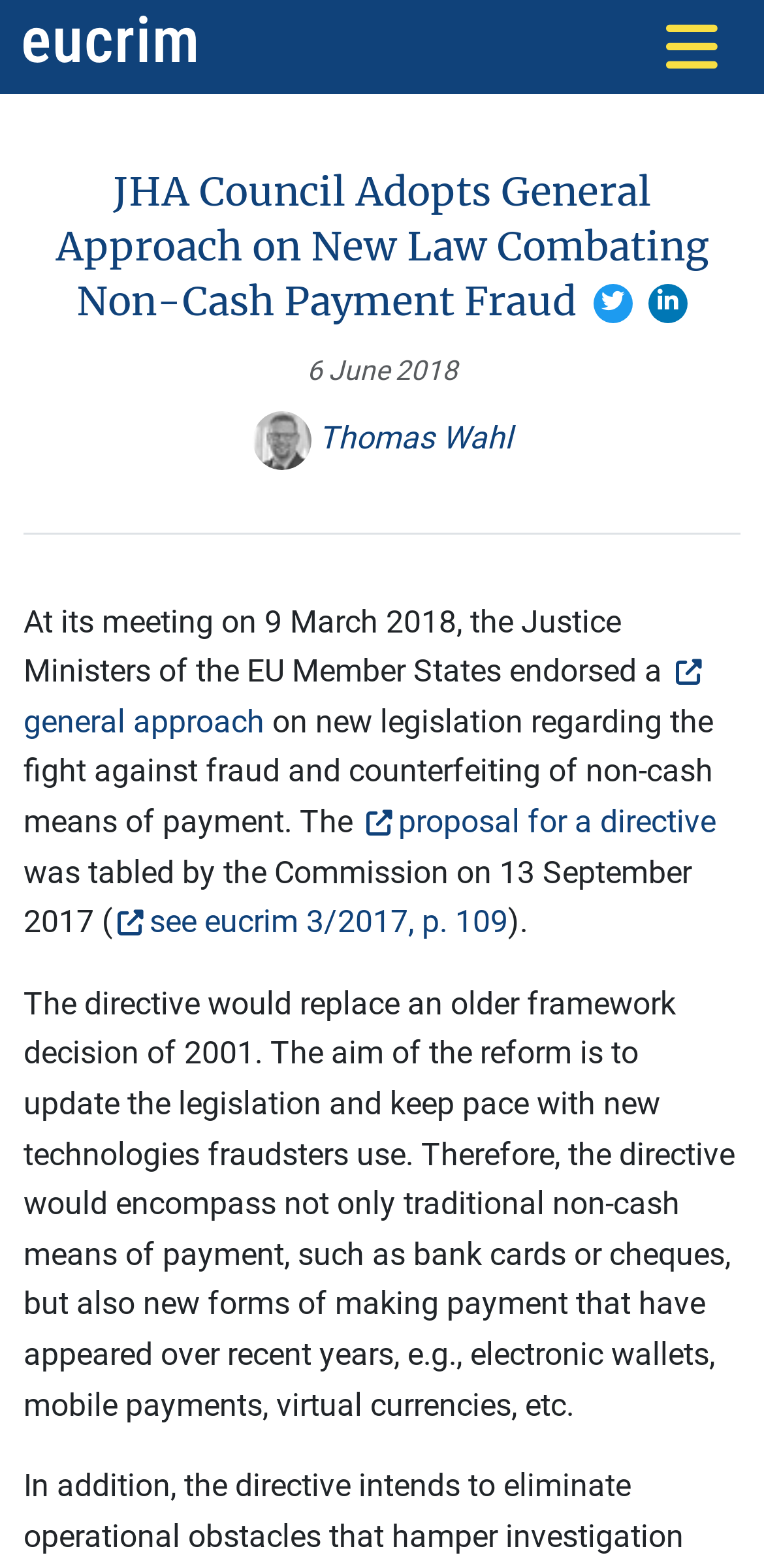Identify the bounding box coordinates of the part that should be clicked to carry out this instruction: "Click the eucrim link".

[0.031, 0.01, 0.256, 0.05]